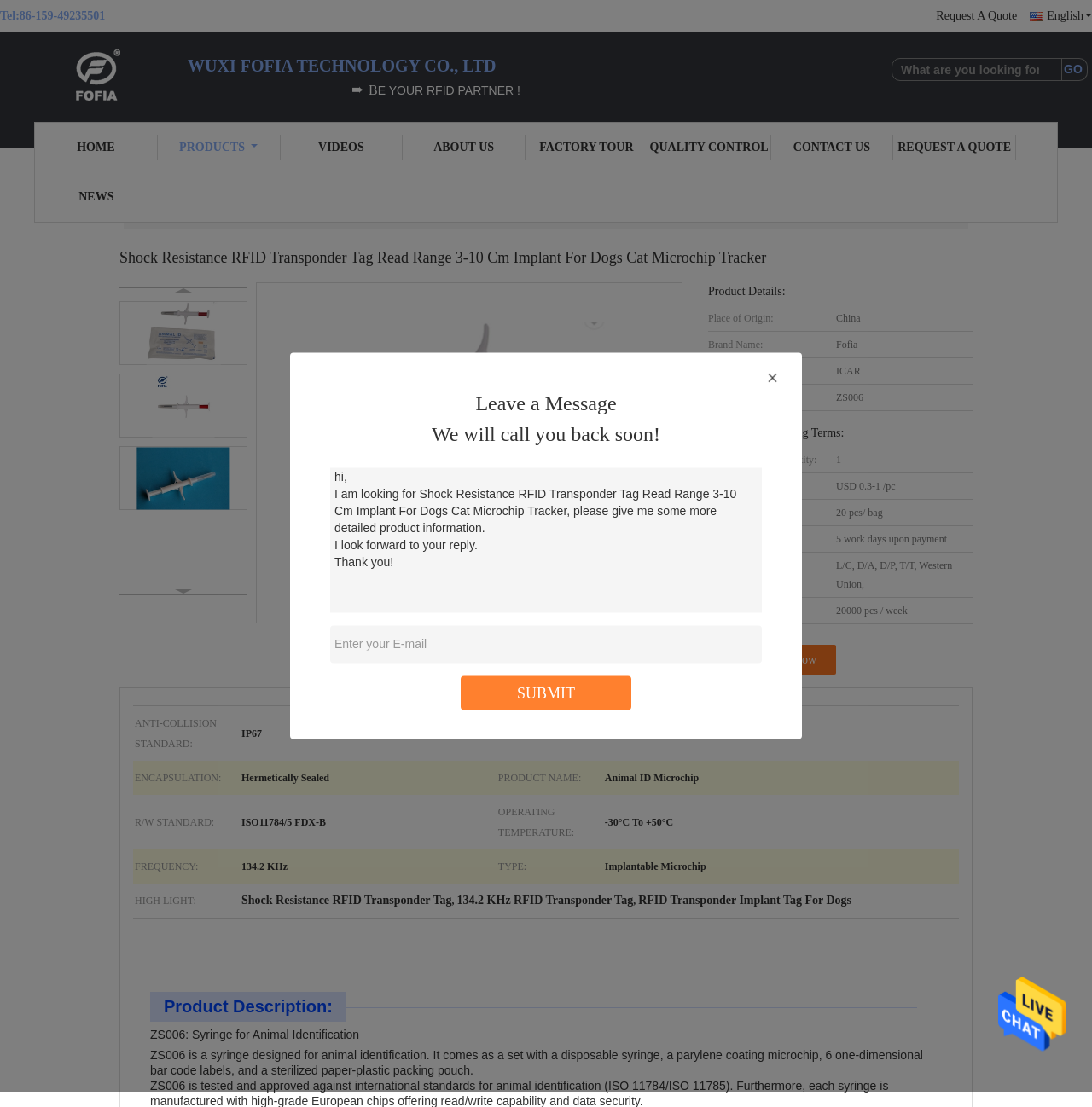What is the minimum order quantity?
Refer to the image and provide a detailed answer to the question.

The minimum order quantity can be found in the table under 'Payment & Shipping Terms' section, where it is specified as '1'.